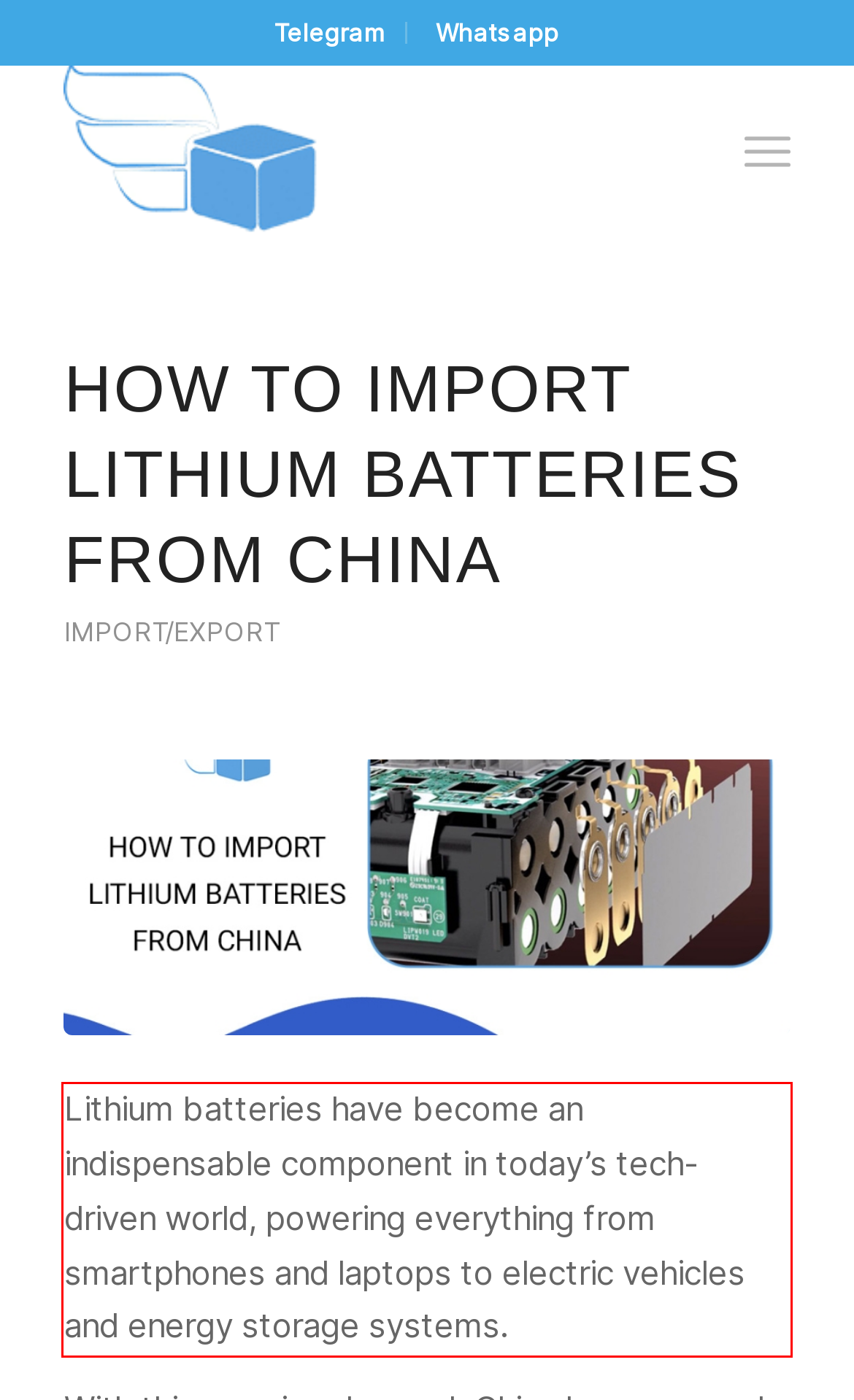You have a screenshot of a webpage where a UI element is enclosed in a red rectangle. Perform OCR to capture the text inside this red rectangle.

Lithium batteries have become an indispensable component in today’s tech-driven world, powering everything from smartphones and laptops to electric vehicles and energy storage systems.